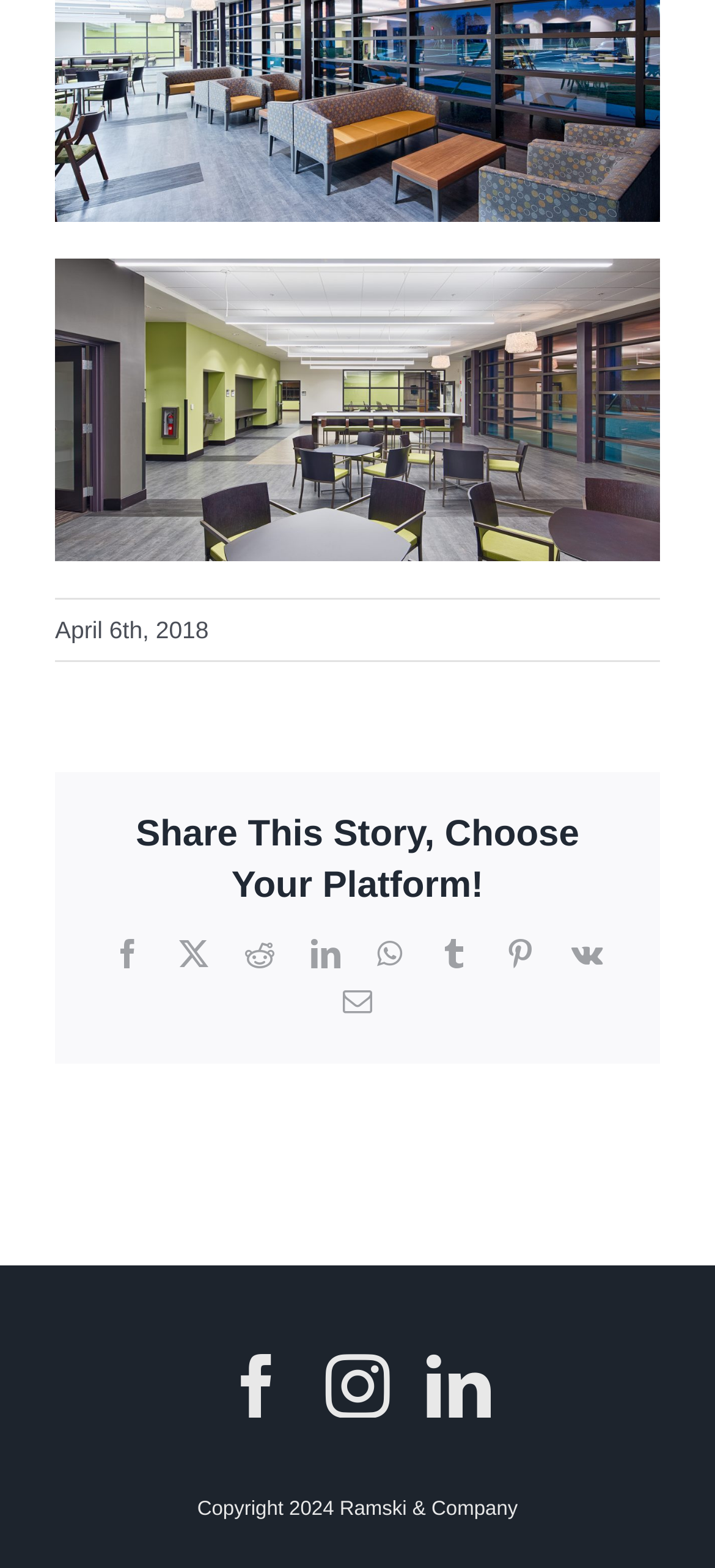Give a concise answer using only one word or phrase for this question:
How many additional links are provided at the bottom of the webpage?

3